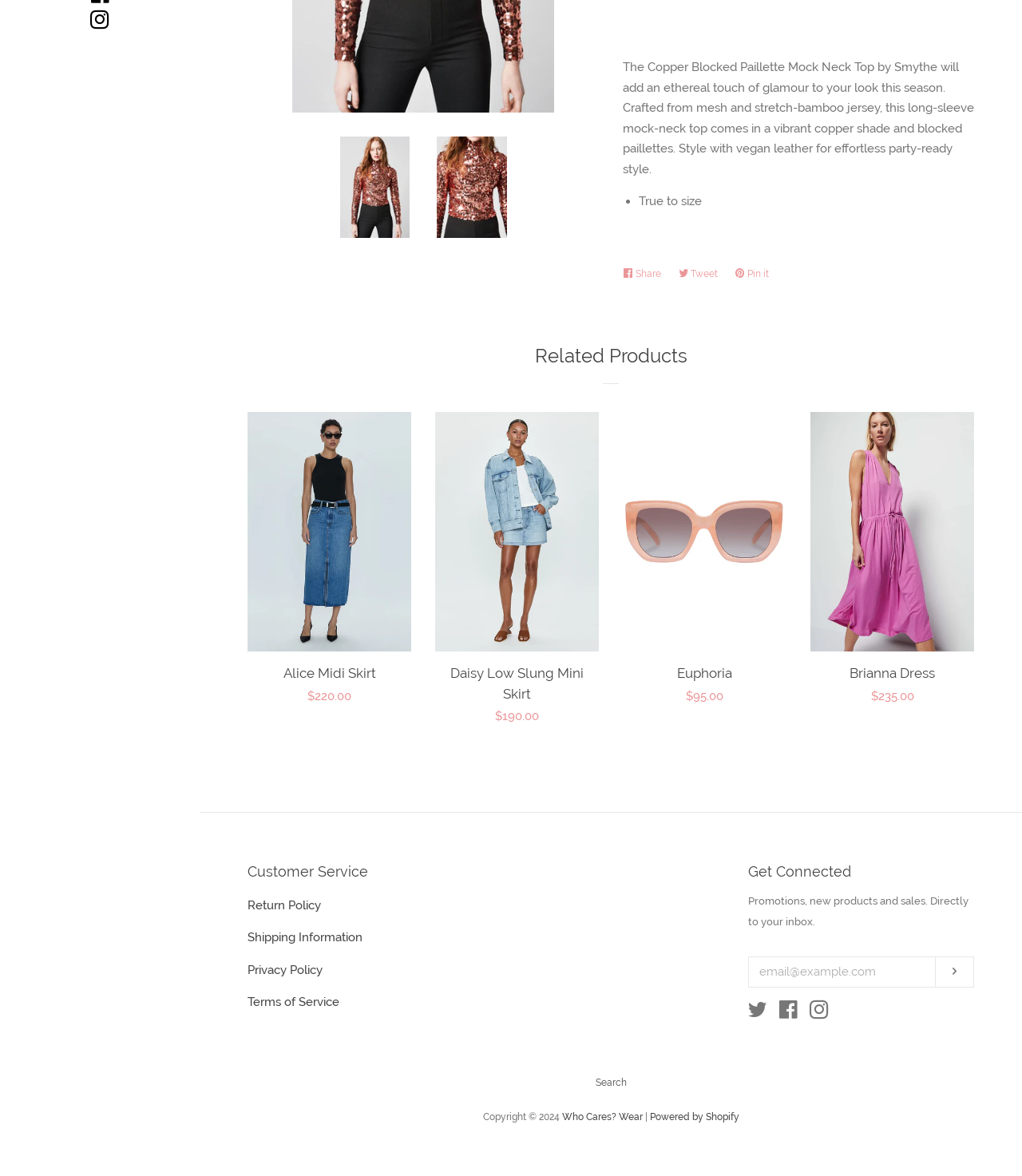Provide the bounding box coordinates of the HTML element described by the text: "Instagram". The coordinates should be in the format [left, top, right, bottom] with values between 0 and 1.

[0.088, 0.008, 0.107, 0.03]